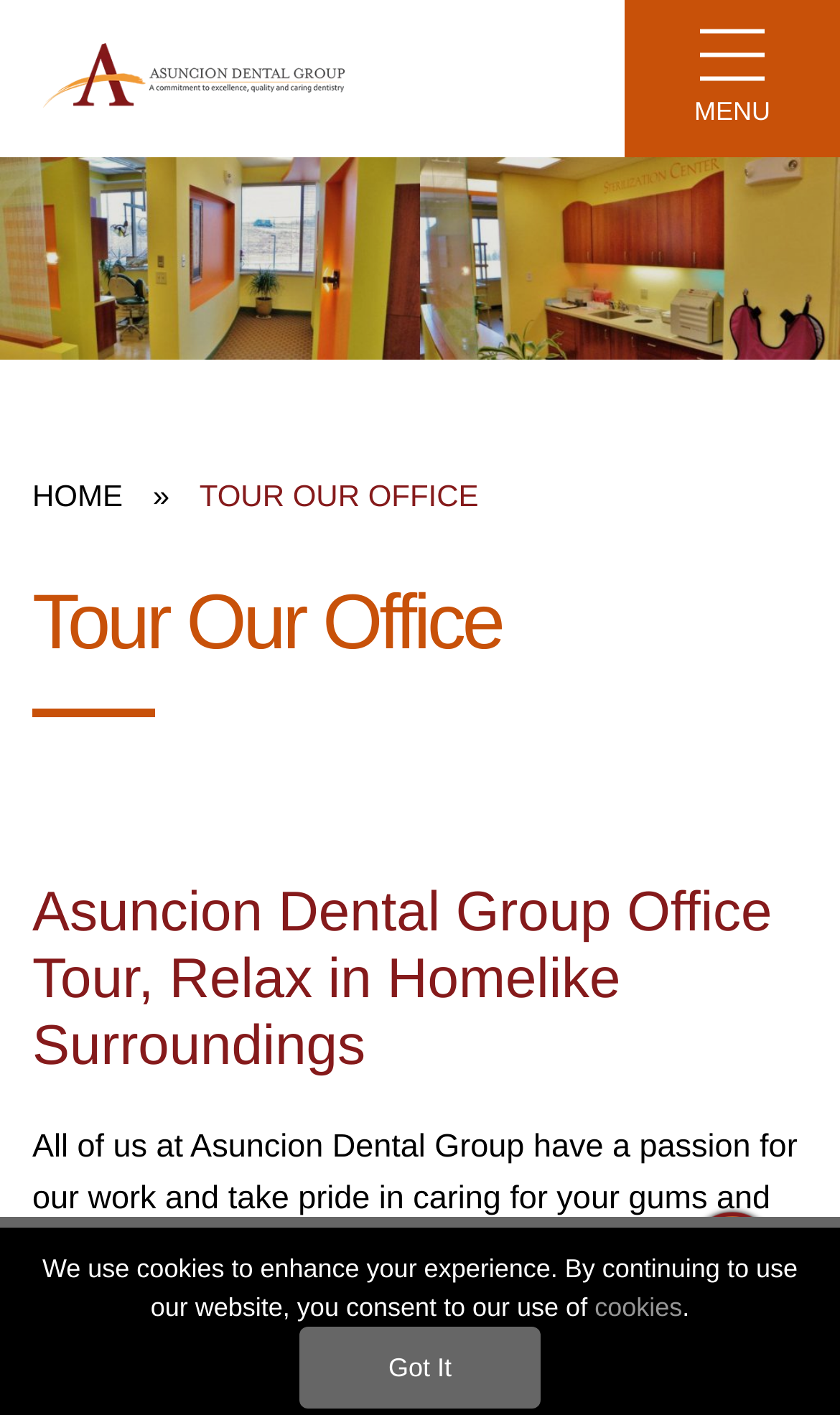Determine the bounding box coordinates of the area to click in order to meet this instruction: "Click the 'Tour Our Office' button".

[0.0, 0.311, 0.8, 0.387]